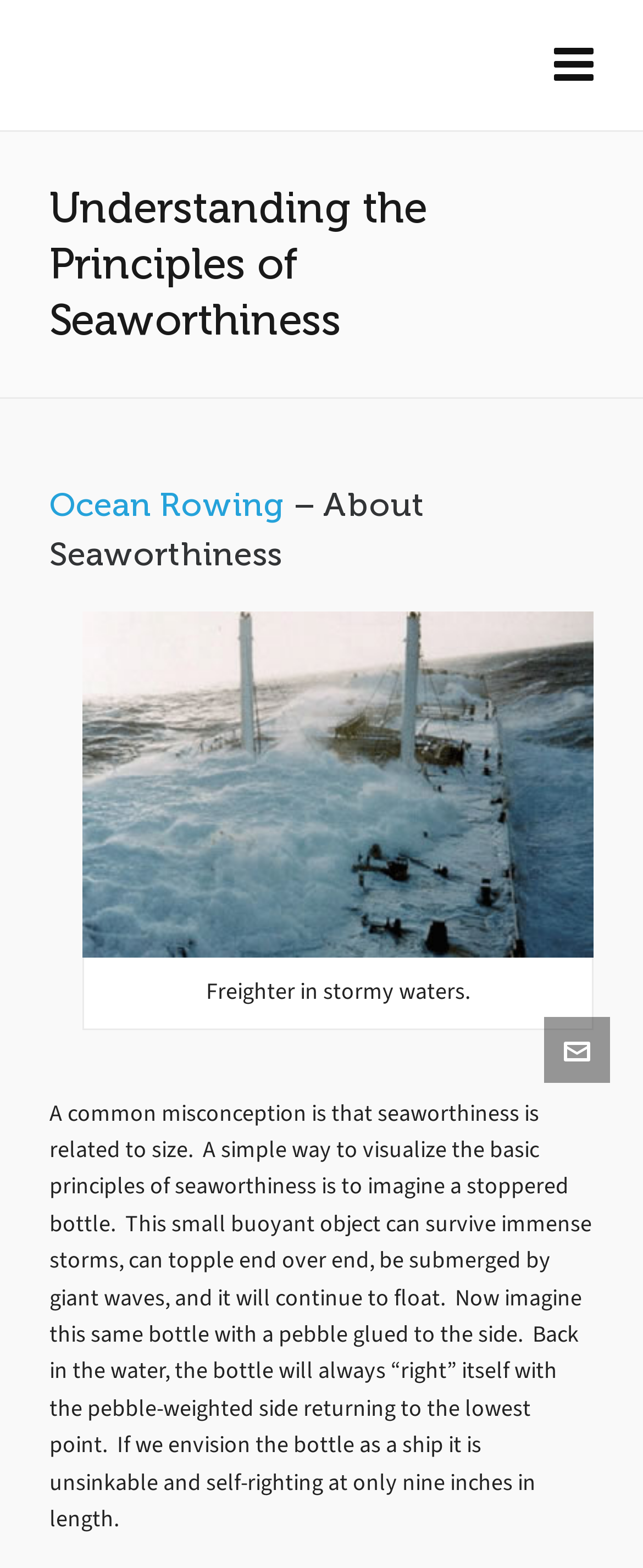Please identify and generate the text content of the webpage's main heading.

Understanding the Principles of Seaworthiness